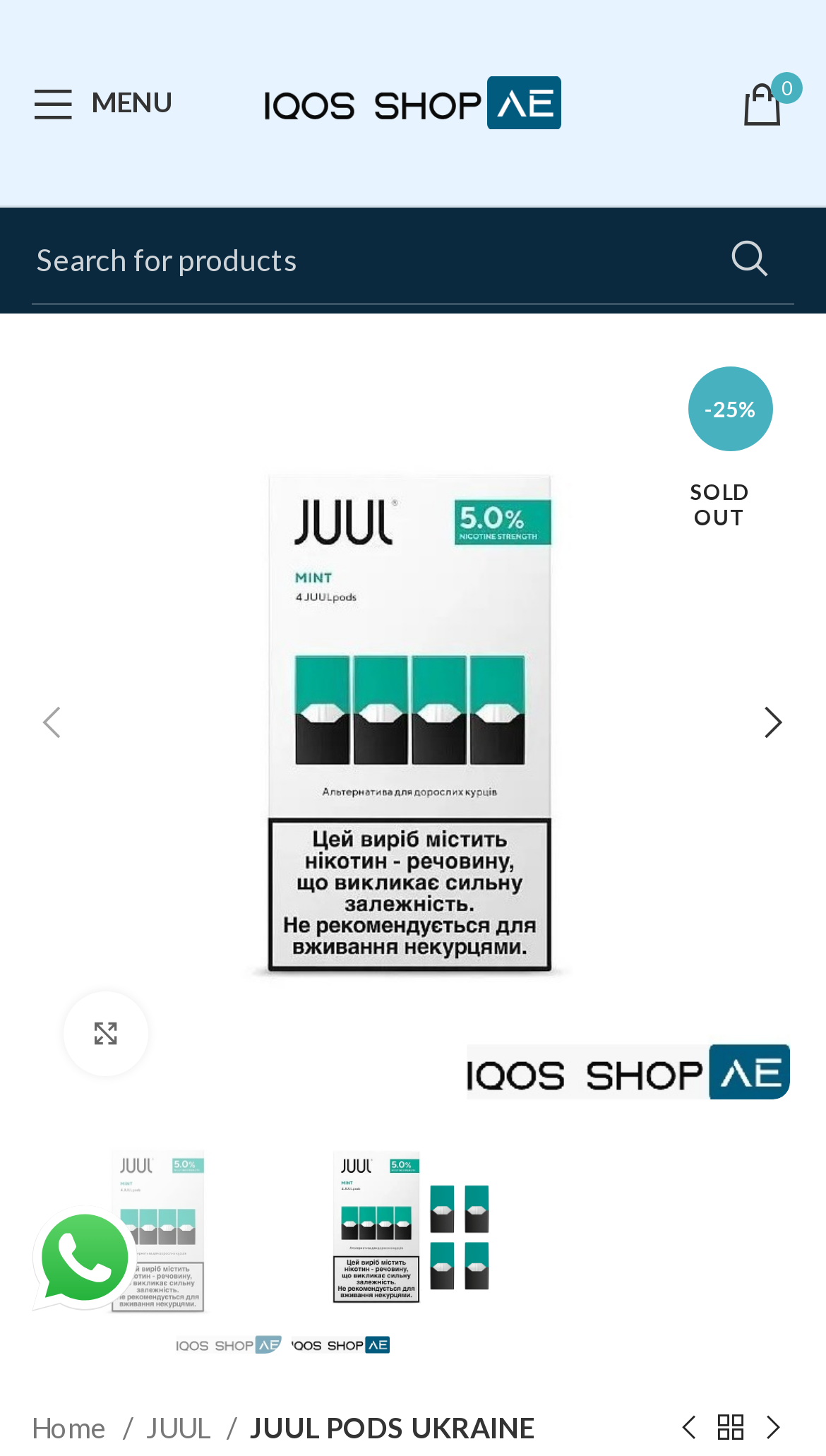Describe the webpage in detail, including text, images, and layout.

This webpage is an e-commerce page selling JUUL PODS MINT from Ukraine in Dubai, UAE. At the top left corner, there is a mobile menu link with the text "MENU" next to it. On the same row, there is a link to "Iqos Shop" with an accompanying image. On the top right corner, there is a cart icon with a "0" badge.

Below the top row, there is a search bar that spans almost the entire width of the page, with a "SEARCH" button on the right end. Above the search bar, there is a "-25%" discount label and a "SOLD OUT" label.

The main content of the page is a product showcase, featuring an image of JUUL PODS MINT from Ukraine in Dubai, UAE. The image is accompanied by a link to the product and an "Enlarge" link below it. There is also a smaller image of the product on the right side of the page.

At the bottom of the page, there is a breadcrumb navigation menu showing the product's category hierarchy, with links to "Home", "JUUL", and "JUUL PODS UKRAINE". Next to the breadcrumb menu, there are links to navigate to the previous and next products.

On the bottom left corner, there is a "WhatsApp us" link with an accompanying image.